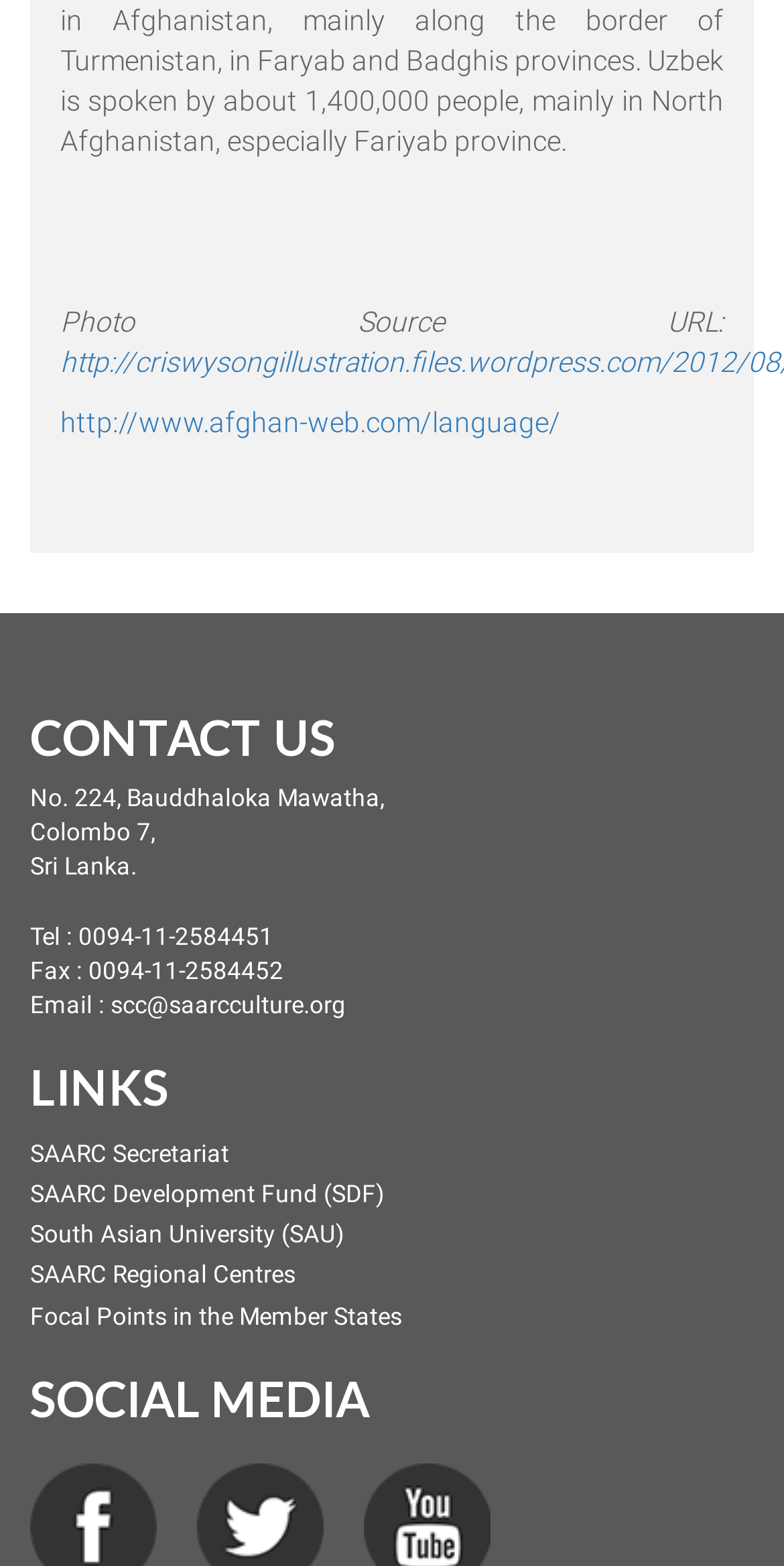How many social media links are there?
Look at the screenshot and respond with one word or a short phrase.

3